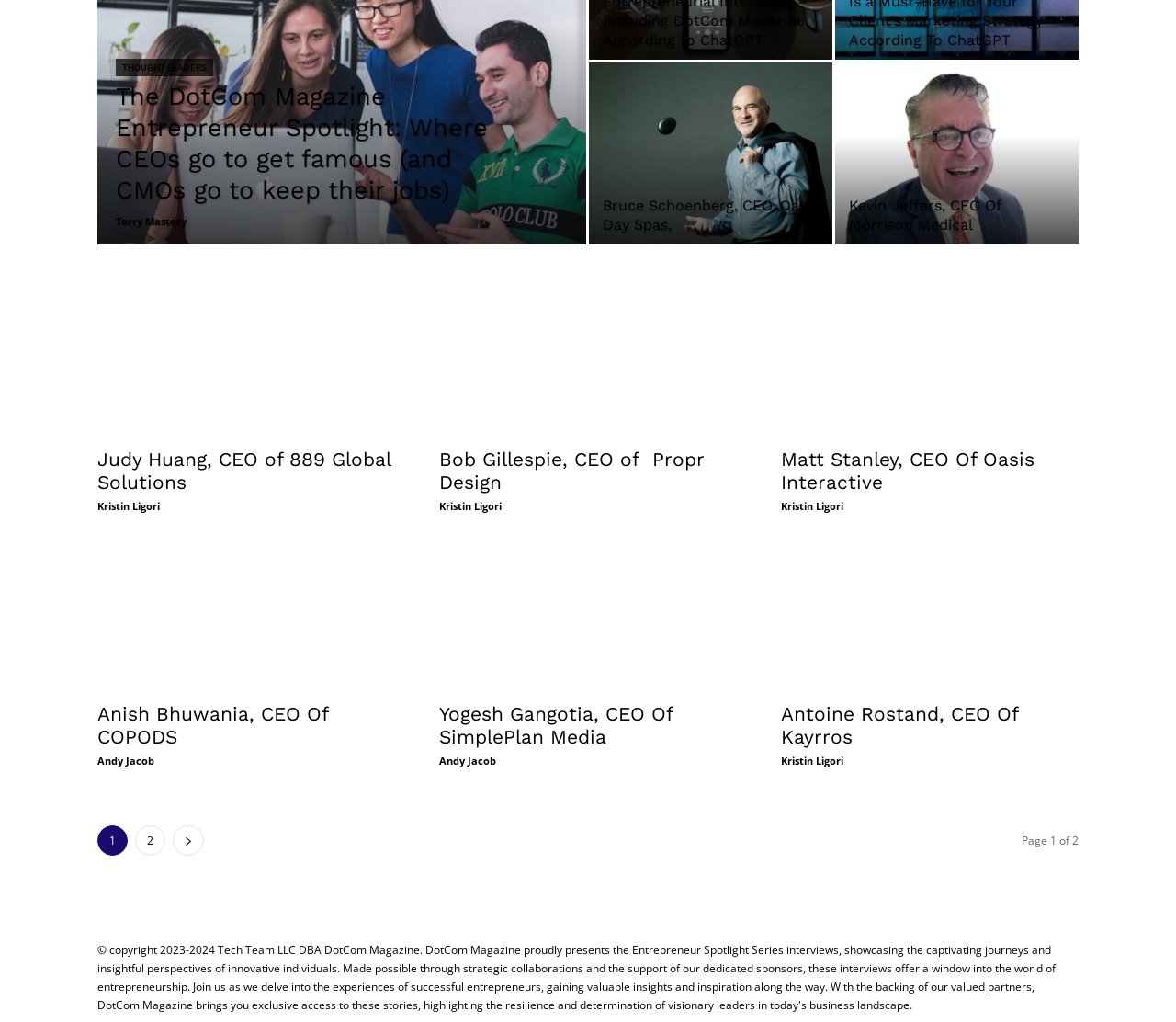Locate the bounding box coordinates of the element that should be clicked to fulfill the instruction: "Read the article 'Unlocking the Secrets of Nifty: How India VIX’s 9-Month High Could Keep it Rangebound Below 21,600'".

None